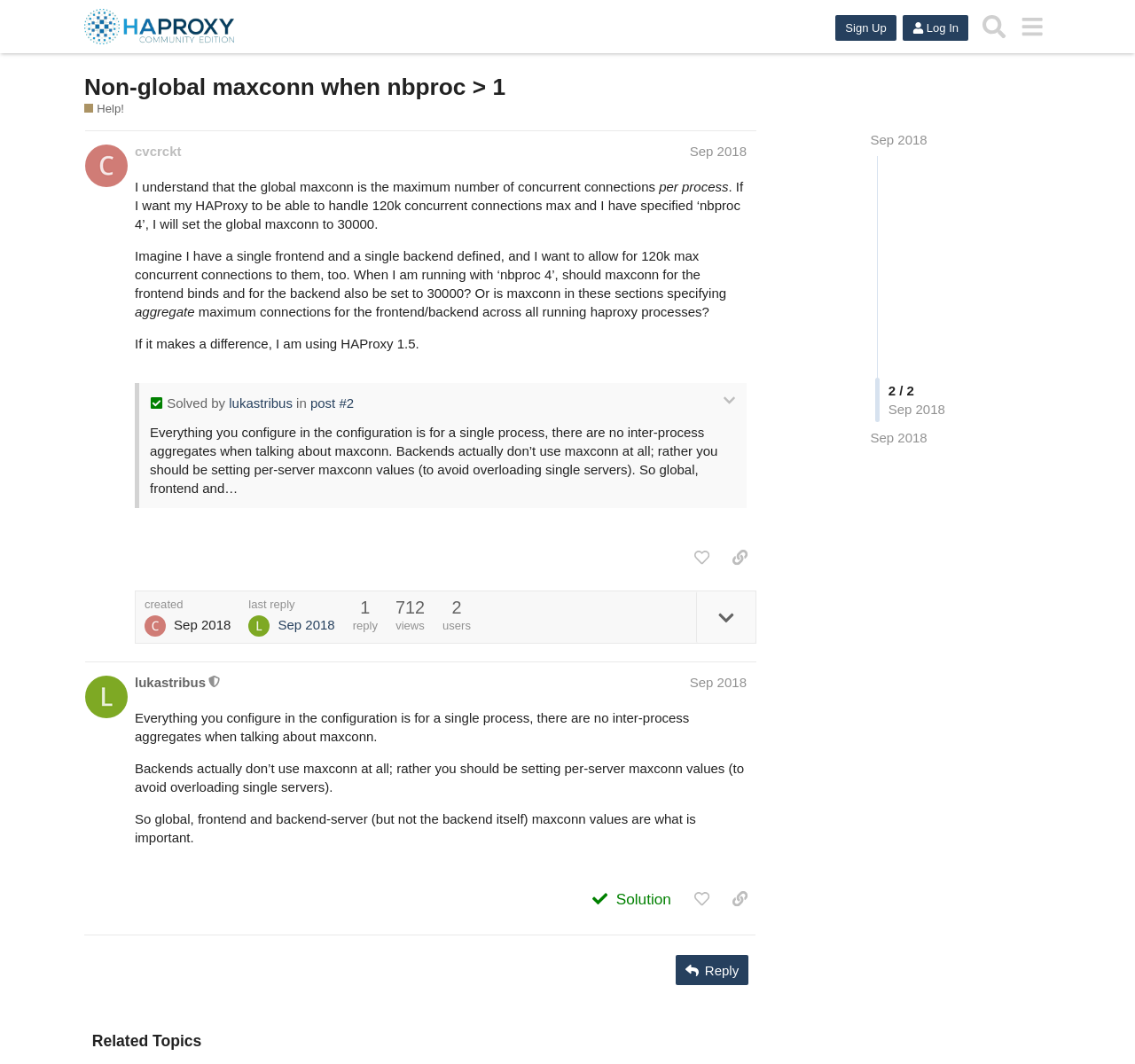Determine the bounding box coordinates for the clickable element to execute this instruction: "like this post". Provide the coordinates as four float numbers between 0 and 1, i.e., [left, top, right, bottom].

[0.604, 0.51, 0.633, 0.538]